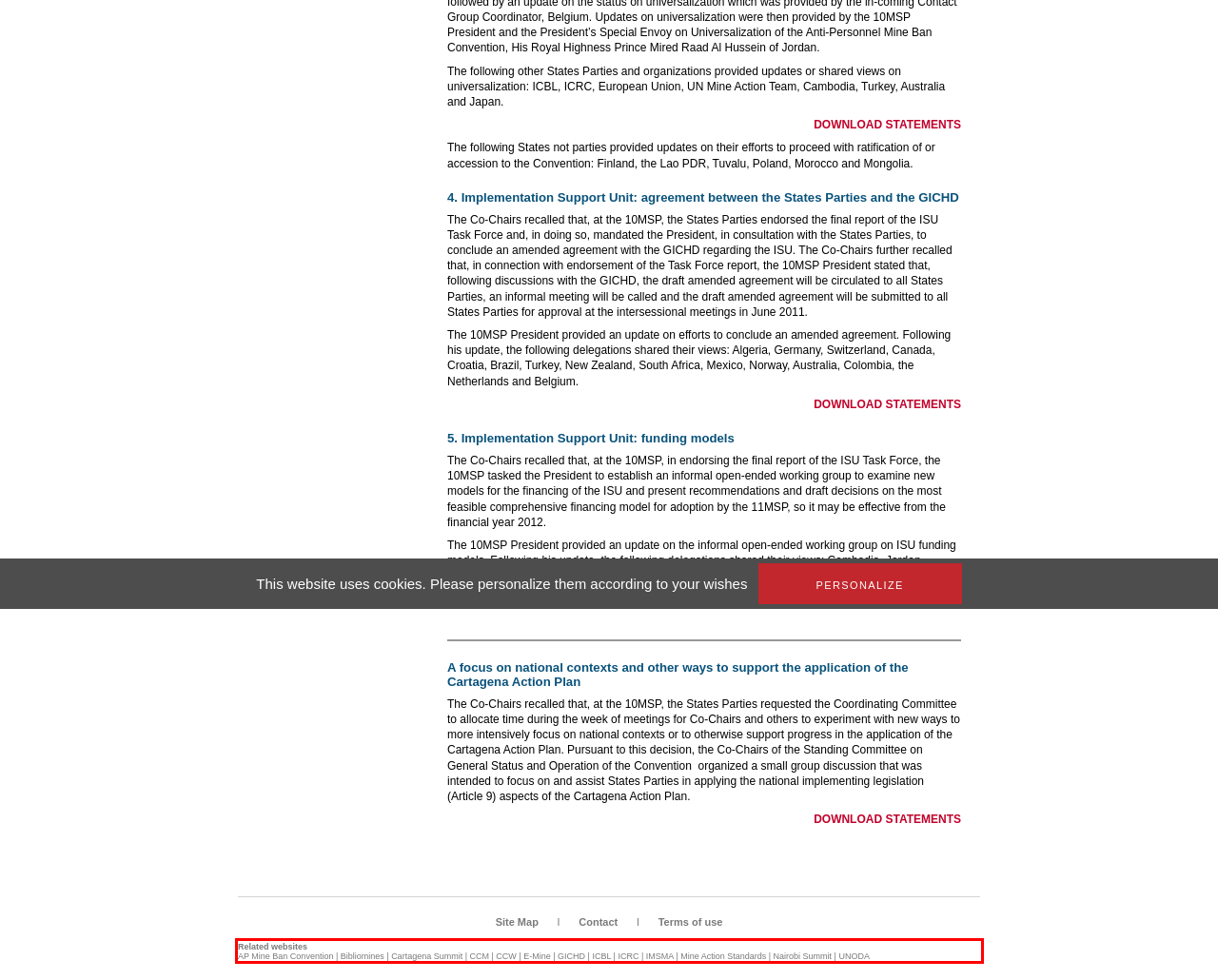You are presented with a webpage screenshot featuring a red bounding box. Perform OCR on the text inside the red bounding box and extract the content.

Related websites AP Mine Ban Convention | Bibliomines | Cartagena Summit | CCM | CCW | E-Mine | GICHD | ICBL | ICRC | IMSMA | Mine Action Standards | Nairobi Summit | UNODA